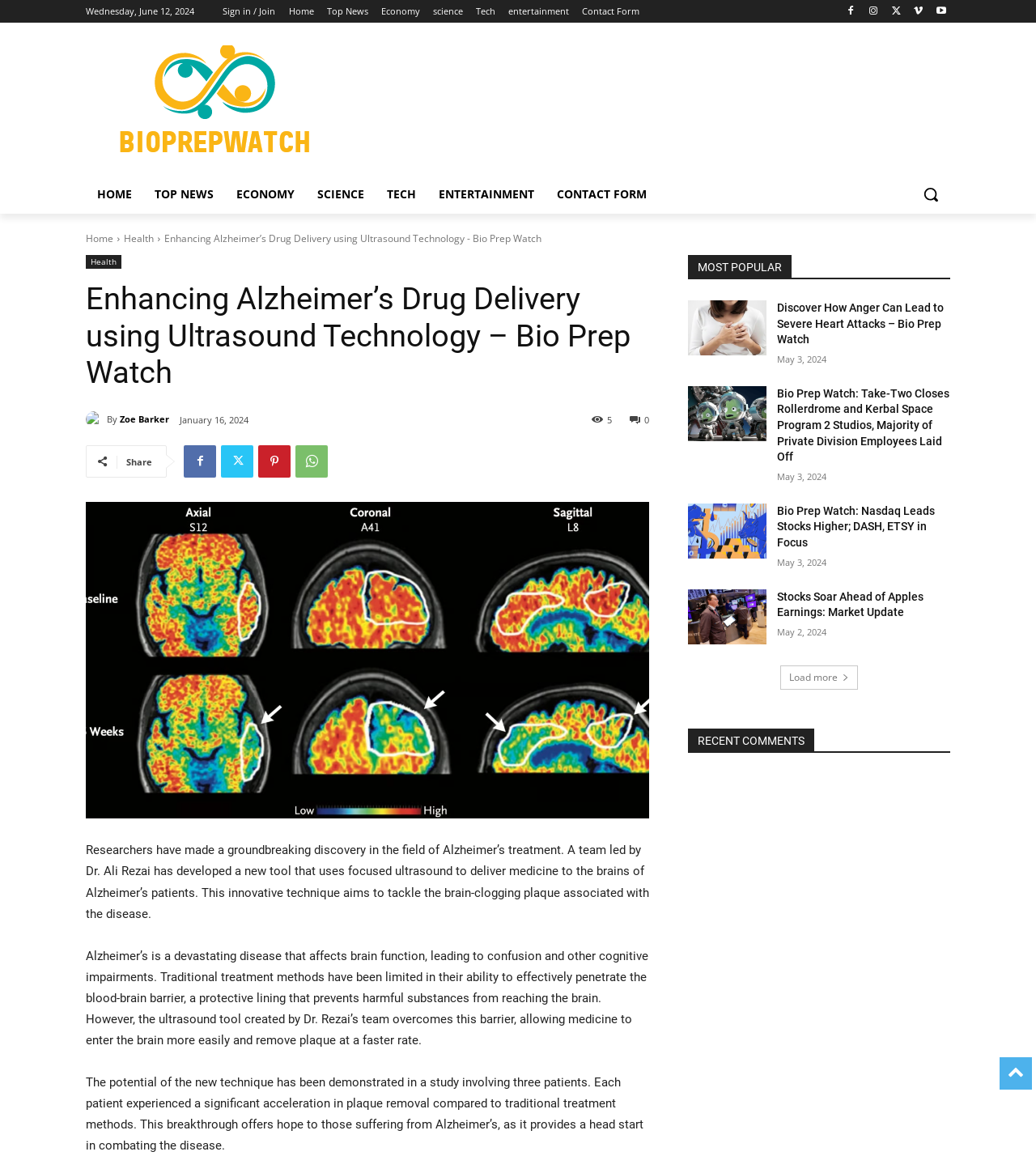Articulate a complete and detailed caption of the webpage elements.

The webpage is an article about a groundbreaking discovery in Alzheimer's treatment. At the top, there is a navigation bar with links to "Home", "Top News", "Economy", "Science", "Tech", "Entertainment", and "Contact Form". Below the navigation bar, there is a search button and a logo. 

On the left side, there is a section with links to different categories, including "Home", "Health", and "Top News". Below this section, there is a heading that reads "Enhancing Alzheimer’s Drug Delivery using Ultrasound Technology – Bio Prep Watch". 

The main article is divided into three paragraphs. The first paragraph explains that researchers have made a groundbreaking discovery in the field of Alzheimer's treatment, developing a new tool that uses focused ultrasound to deliver medicine to the brains of Alzheimer's patients. The second paragraph describes the limitations of traditional treatment methods and how the new technique overcomes the blood-brain barrier. The third paragraph discusses the results of a study involving three patients, which showed a significant acceleration in plaque removal compared to traditional treatment methods.

On the right side, there is a section titled "MOST POPULAR" with links to four other articles, each with a heading and a publication date. Below this section, there is a "Load more" button.

At the bottom of the page, there is a section titled "RECENT COMMENTS", but it appears to be empty.